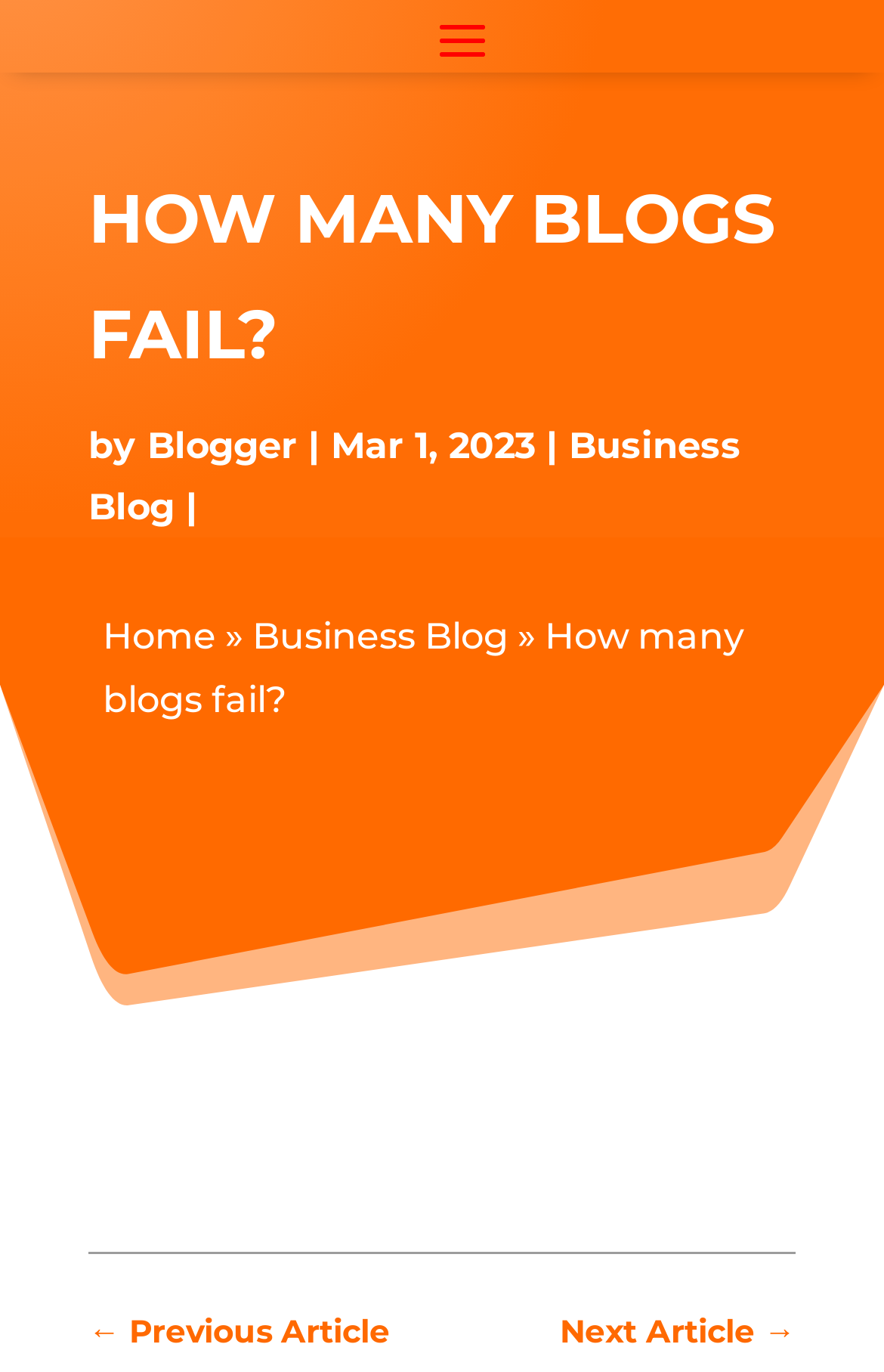Offer a detailed explanation of the webpage layout and contents.

The webpage is about blogging, specifically discussing the topic of how many blogs fail. At the top of the page, there is a large heading "HOW MANY BLOGS FAIL?" that spans most of the width. Below the heading, there is a byline that reads "by Blogger" with a link to the blogger's profile. The date "Mar 1, 2023" is also displayed nearby. 

To the right of the byline, there is a link to "Business Blog". Above this link, there is a navigation menu with a link to "Home" followed by a "»" symbol, and then another link to "Business Blog". 

Further down the page, there is a repeated title "How many blogs fail?" in a smaller font size. At the very bottom of the page, there are two links for navigation: "← Previous Article" on the left and "Next Article →" on the right.